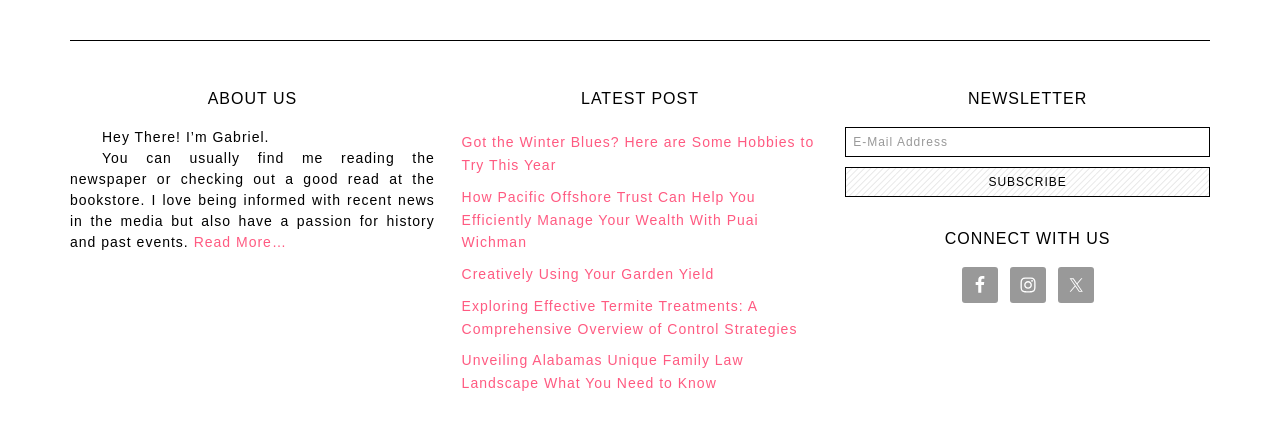What is the purpose of the textbox?
Answer with a single word or phrase, using the screenshot for reference.

Enter E-Mail Address